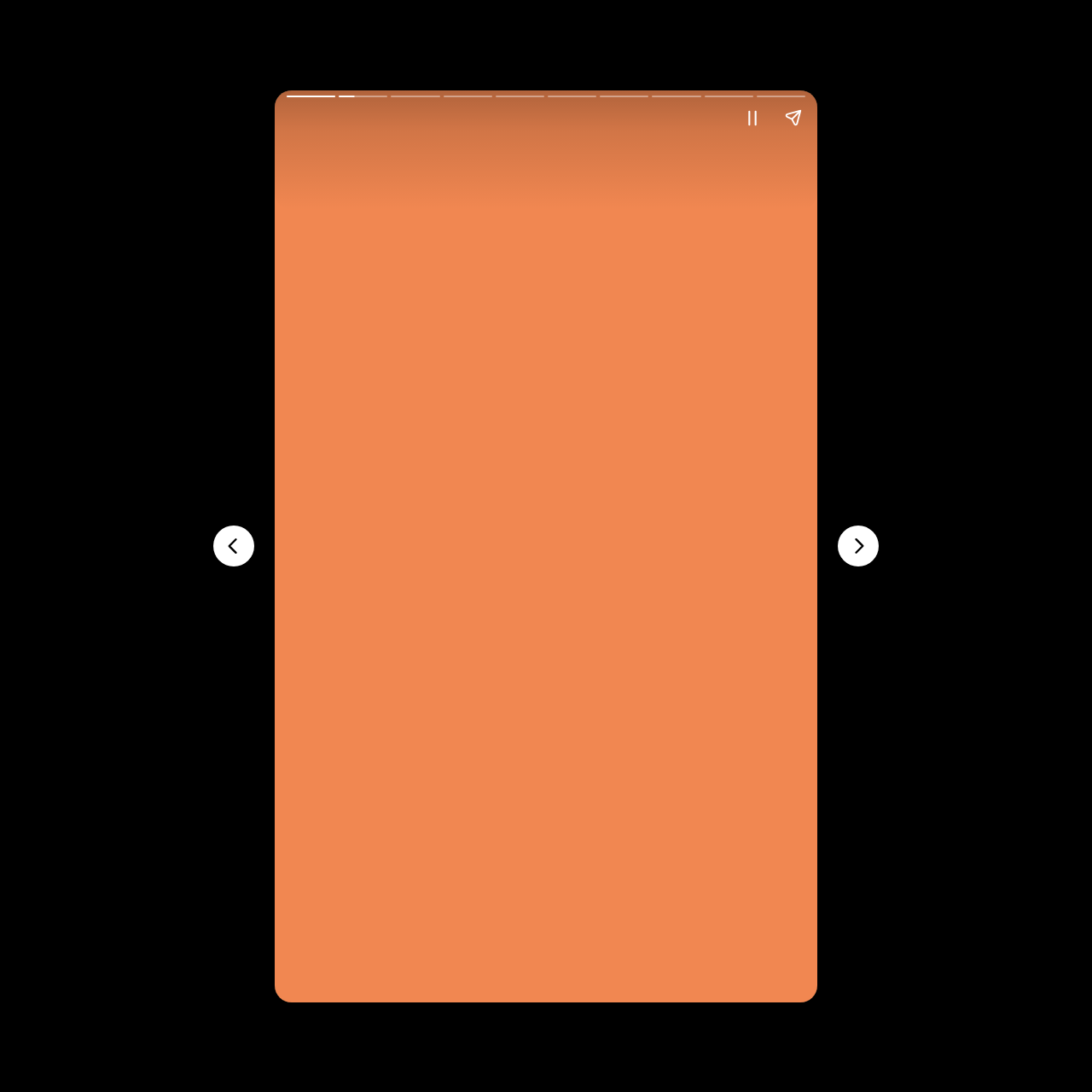Answer briefly with one word or phrase:
What is the purpose of the 'Pause story' button?

To pause the story